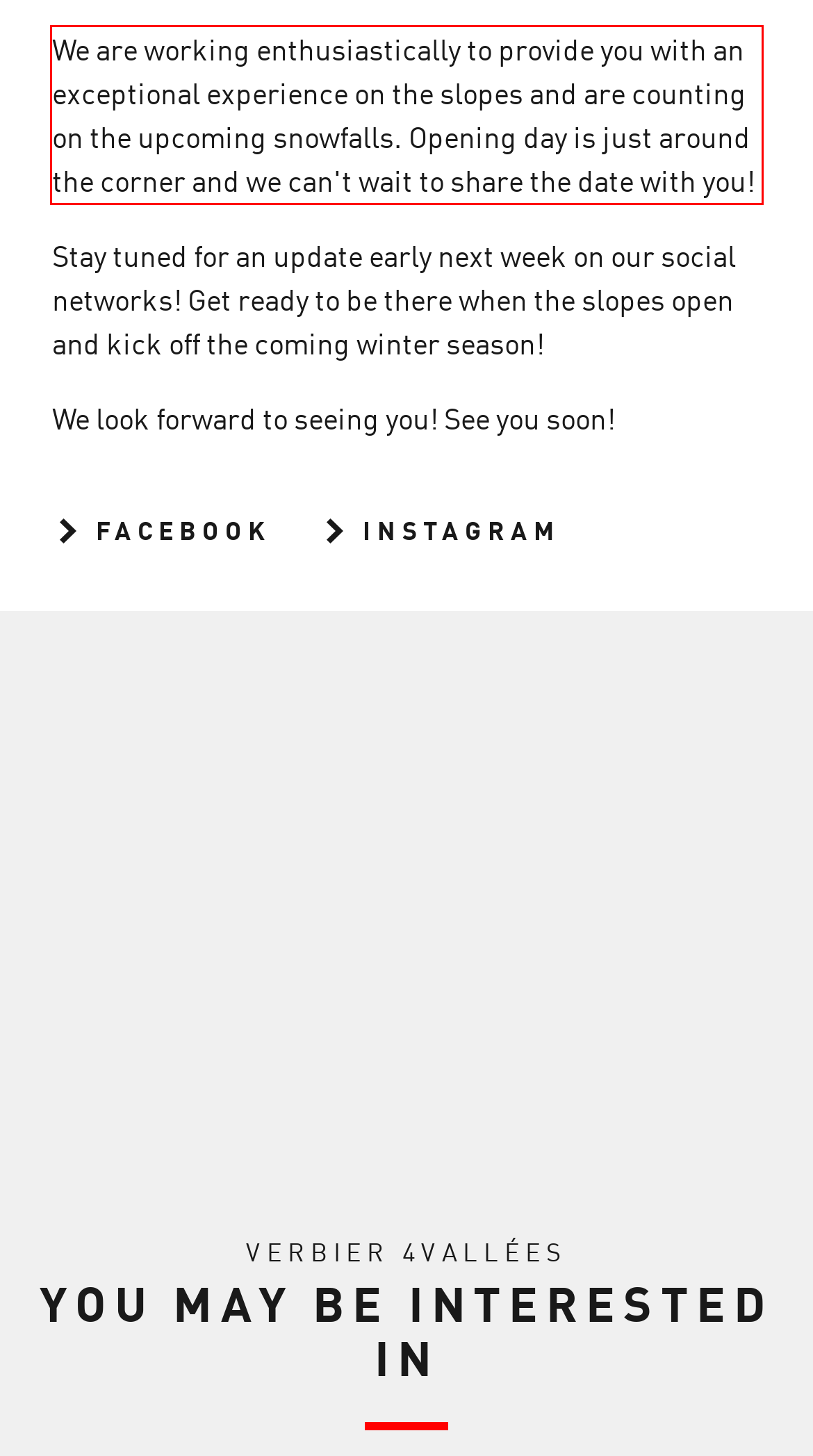Please identify and extract the text content from the UI element encased in a red bounding box on the provided webpage screenshot.

We are working enthusiastically to provide you with an exceptional experience on the slopes and are counting on the upcoming snowfalls. Opening day is just around the corner and we can't wait to share the date with you!